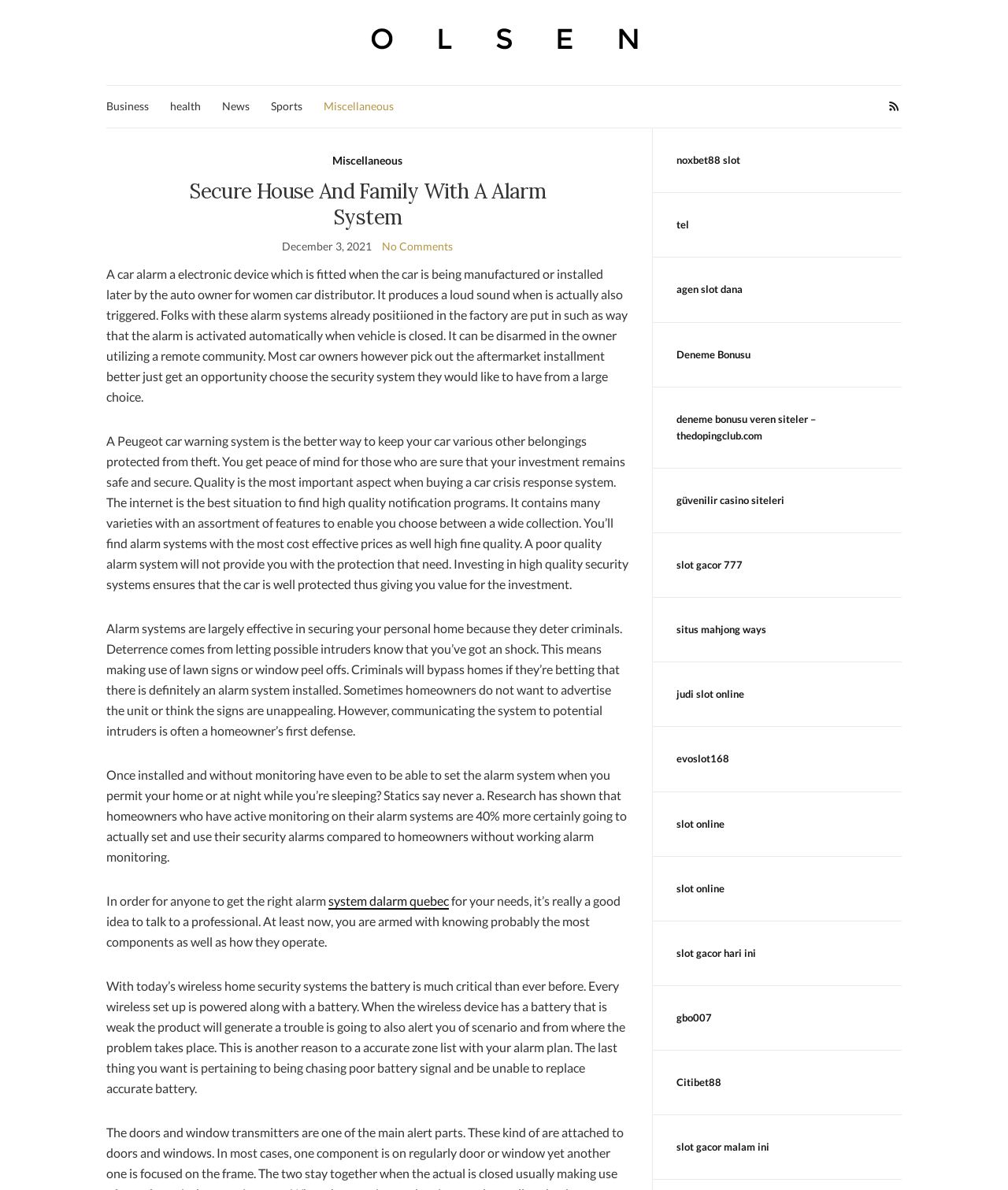Identify the bounding box coordinates of the element that should be clicked to fulfill this task: "Click on News". The coordinates should be provided as four float numbers between 0 and 1, i.e., [left, top, right, bottom].

[0.22, 0.082, 0.248, 0.097]